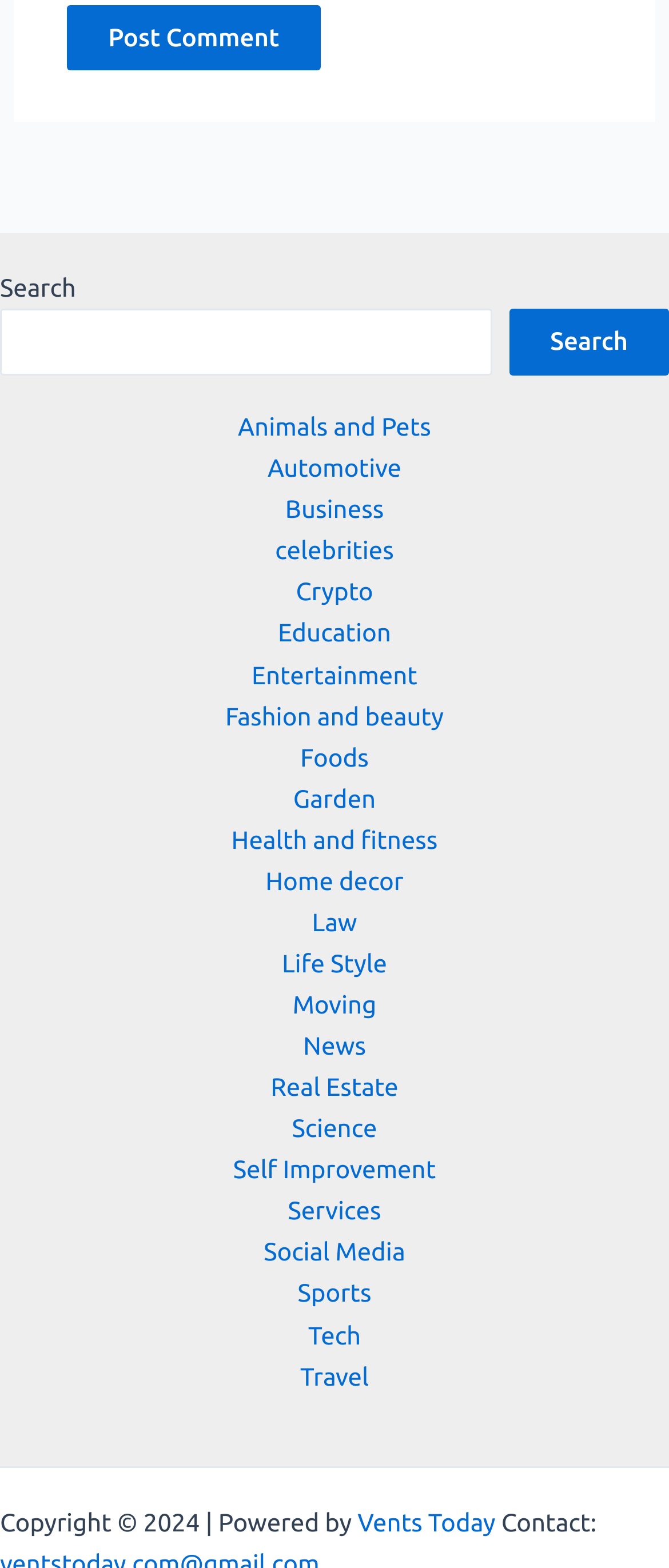Carefully examine the image and provide an in-depth answer to the question: What categories are available for search?

The webpage has a search bar with various categories listed below it, including Animals and Pets, Automotive, Business, and many more, suggesting that the webpage is a platform that provides information or resources on a wide range of topics.